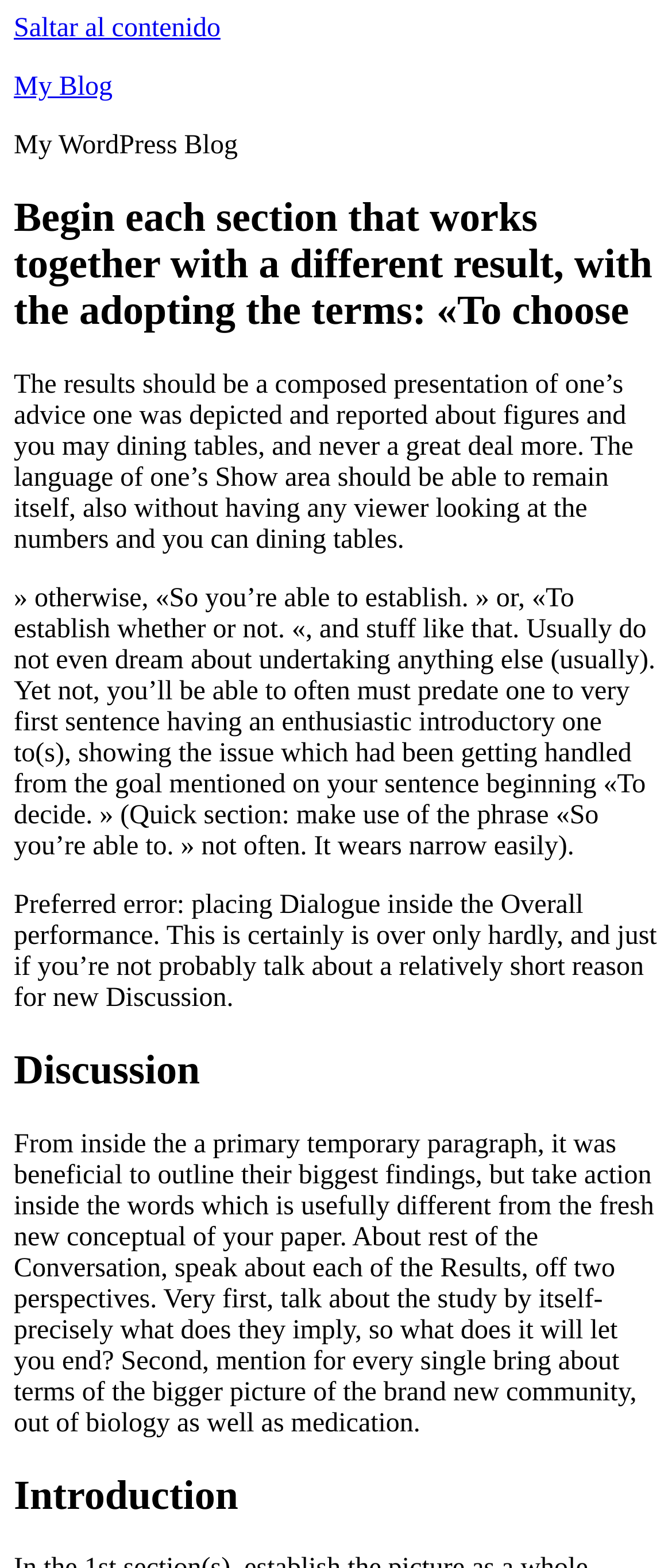Find the bounding box coordinates of the UI element according to this description: "Saltar al contenido".

[0.021, 0.009, 0.328, 0.027]